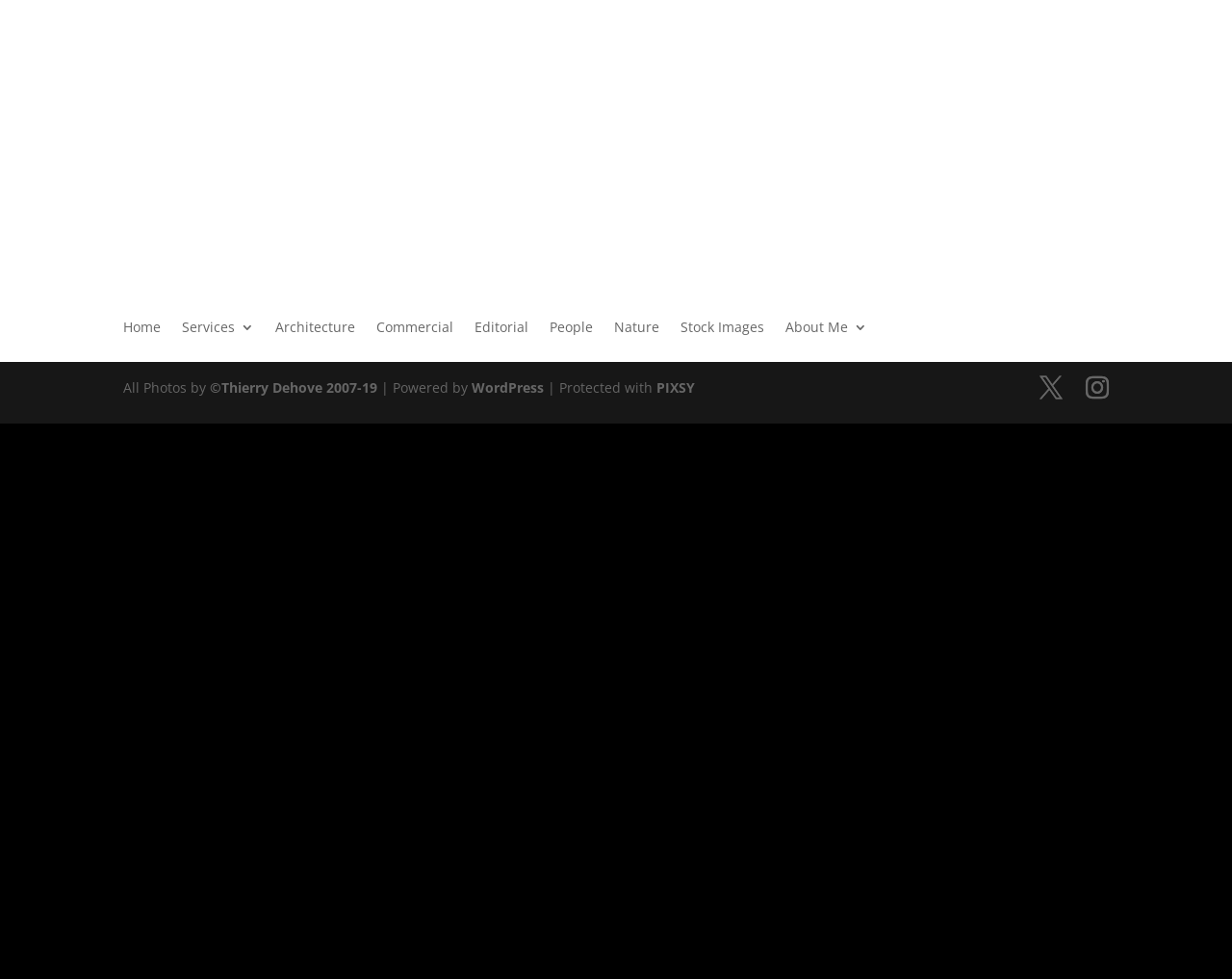Please respond to the question using a single word or phrase:
What platform is the website built on?

WordPress